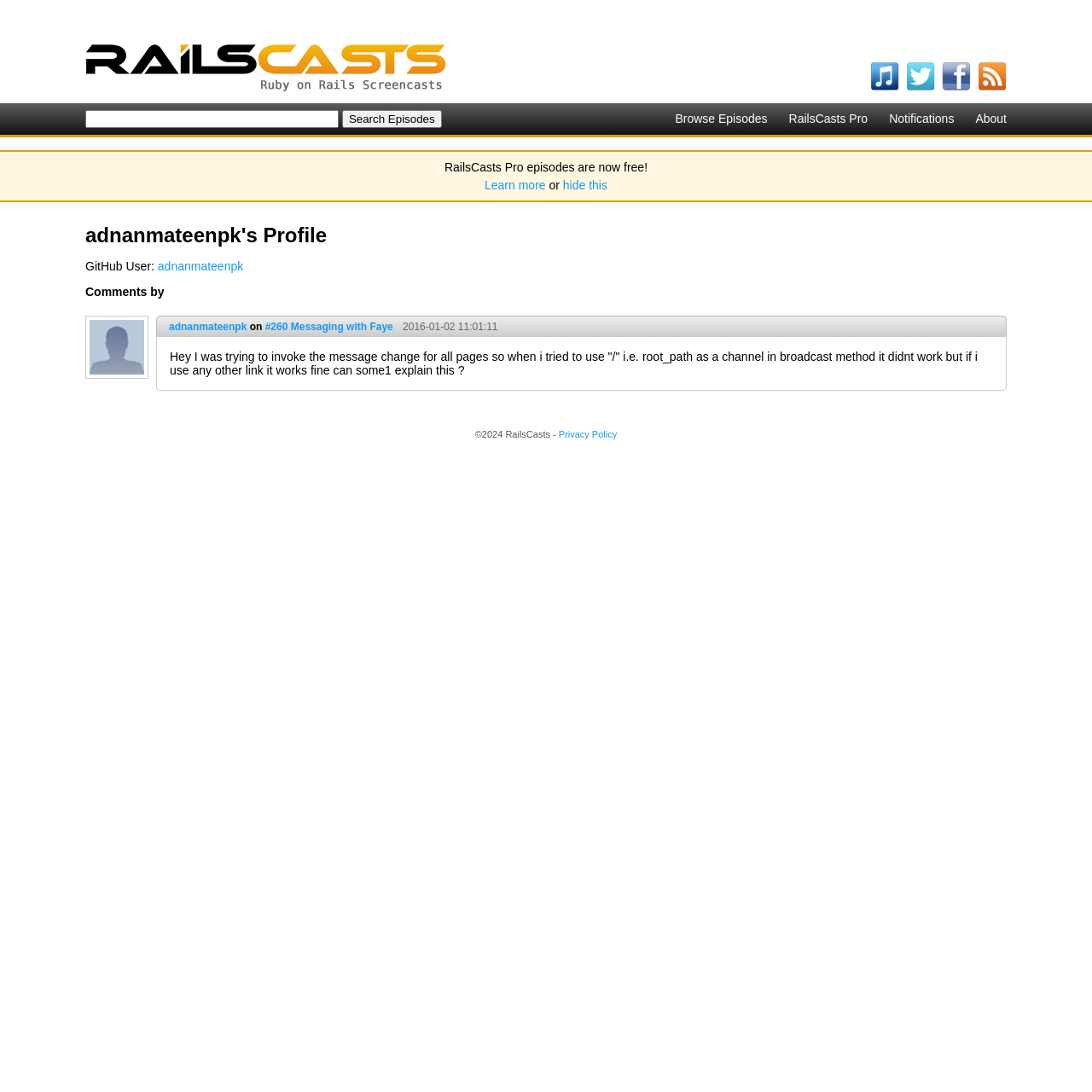Can you give a comprehensive explanation to the question given the content of the image?
What is the announcement about?

The announcement can be found in the StaticText 'RailsCasts Pro episodes are now free!' which is a prominent message on the webpage. This suggests that the webpage is announcing that RailsCasts Pro episodes are now available for free.